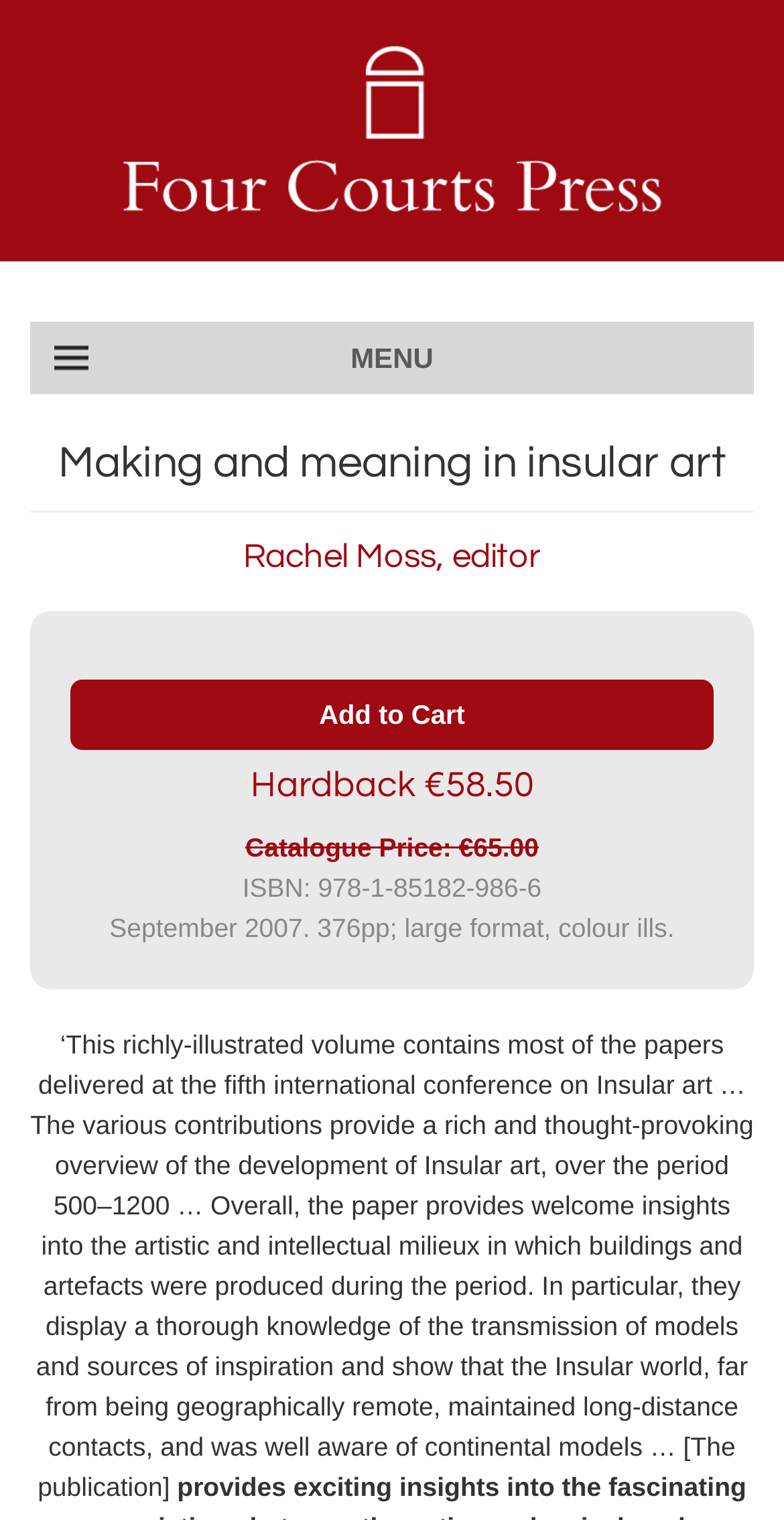What is the ISBN of the book?
Please provide a single word or phrase as the answer based on the screenshot.

978-1-85182-986-6